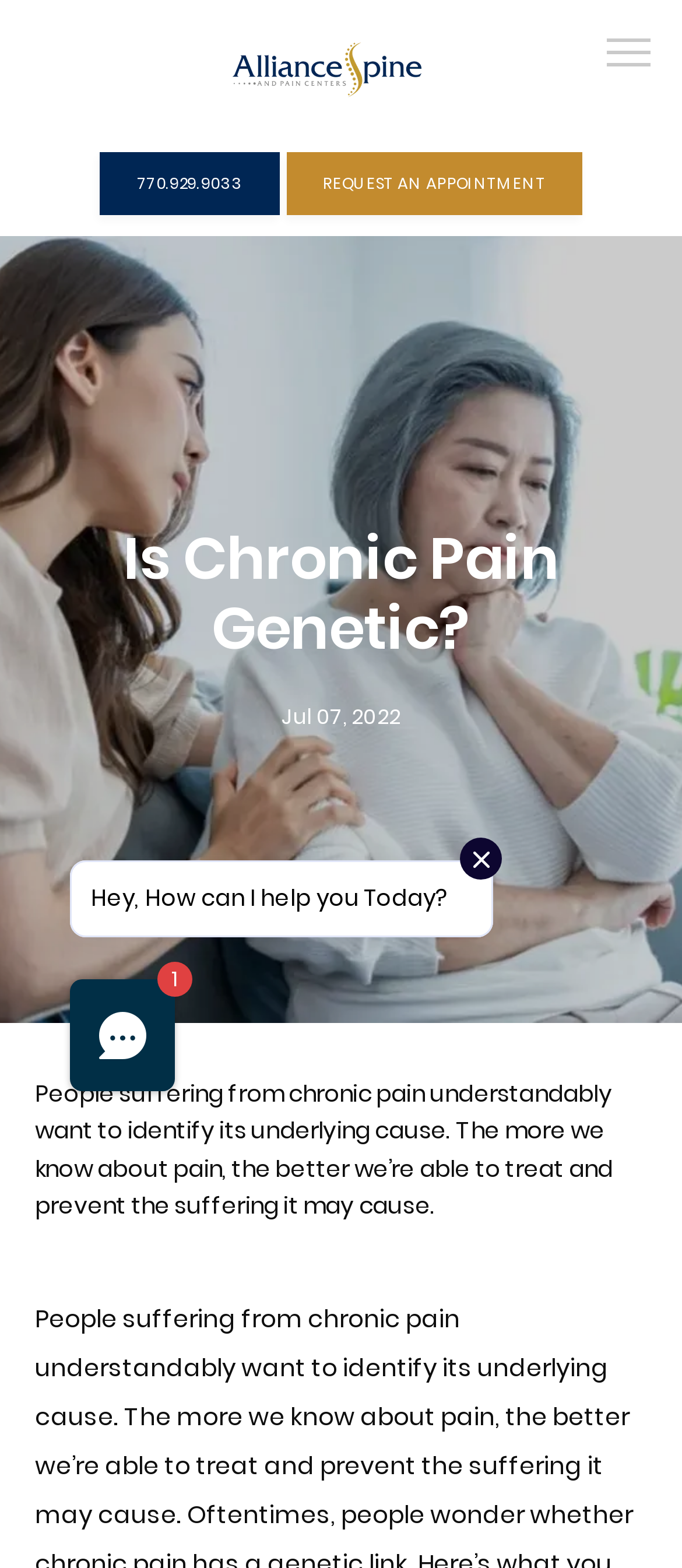Identify and provide the text of the main header on the webpage.

Is Chronic Pain Genetic?